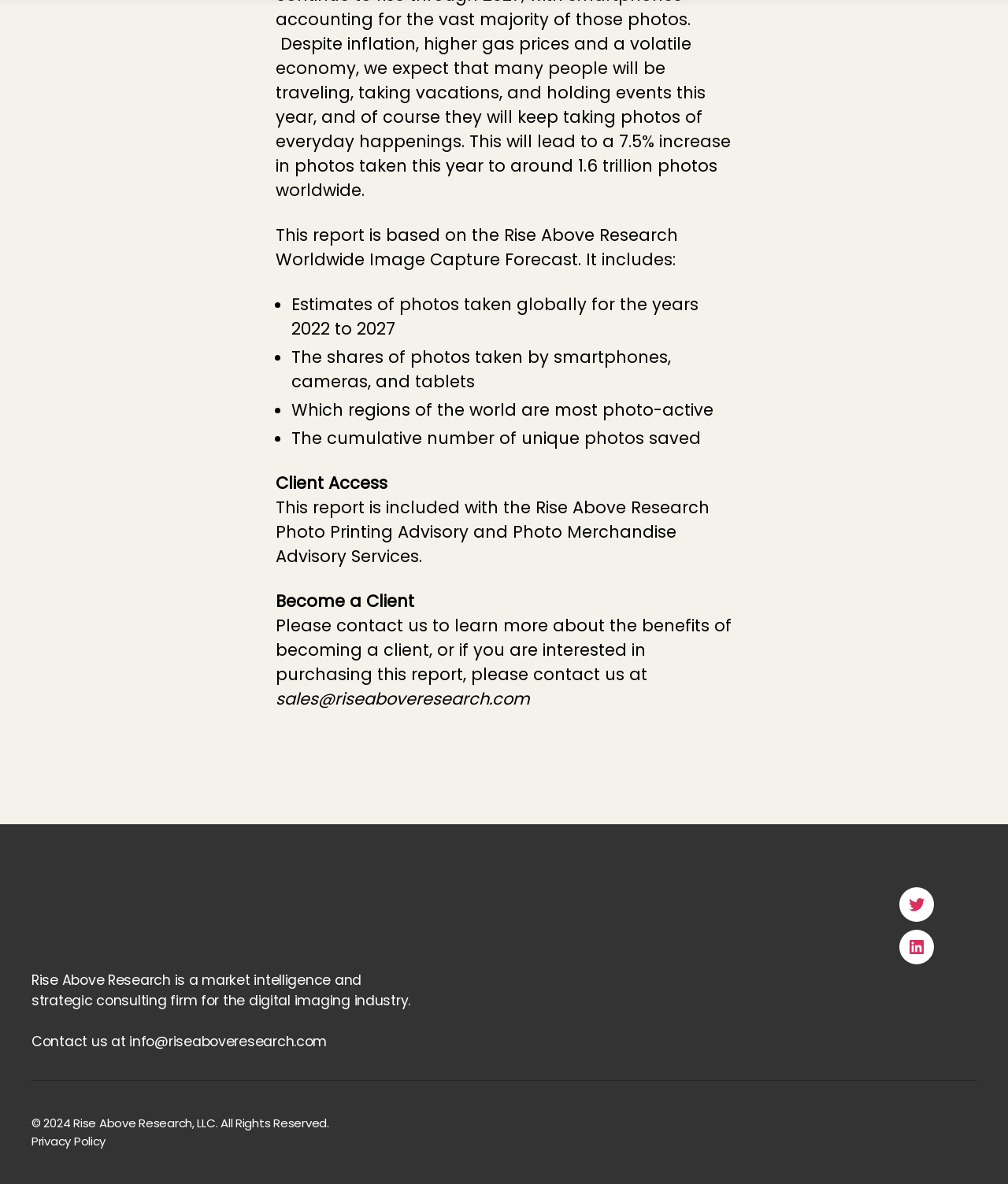What is the email address to purchase this report?
Craft a detailed and extensive response to the question.

If I am interested in purchasing this report, I can contact the sales team at sales@riseaboveresearch.com, as mentioned in the webpage.